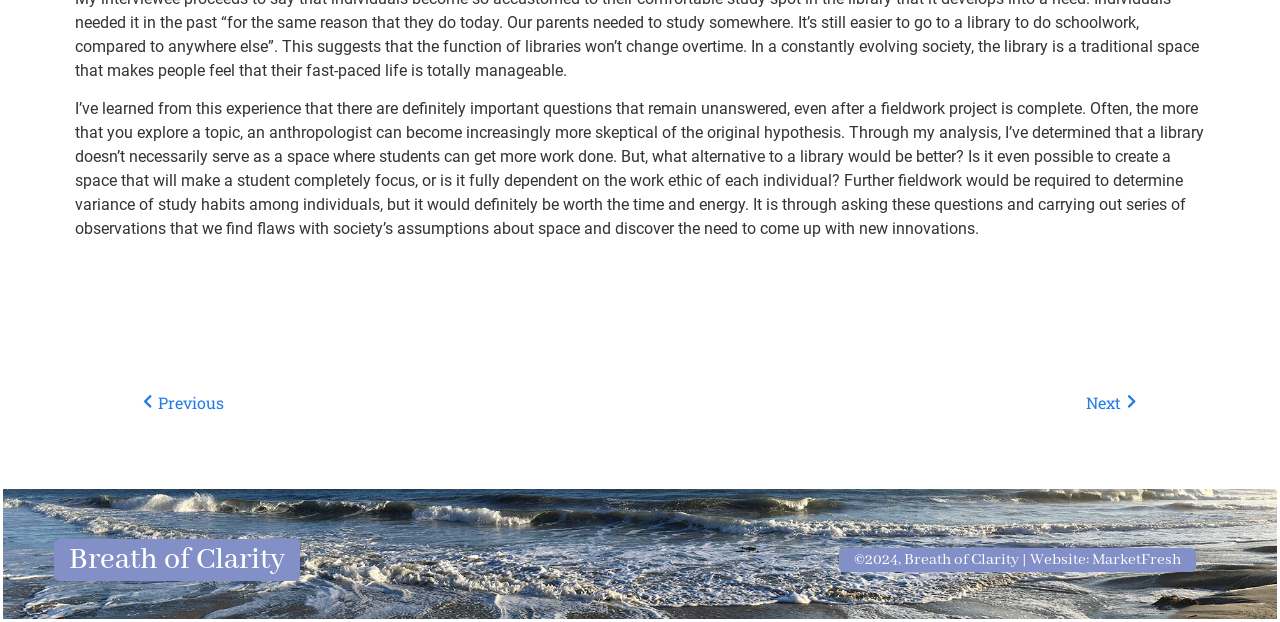Please determine the bounding box coordinates for the UI element described as: "MarketFresh".

[0.853, 0.884, 0.923, 0.917]